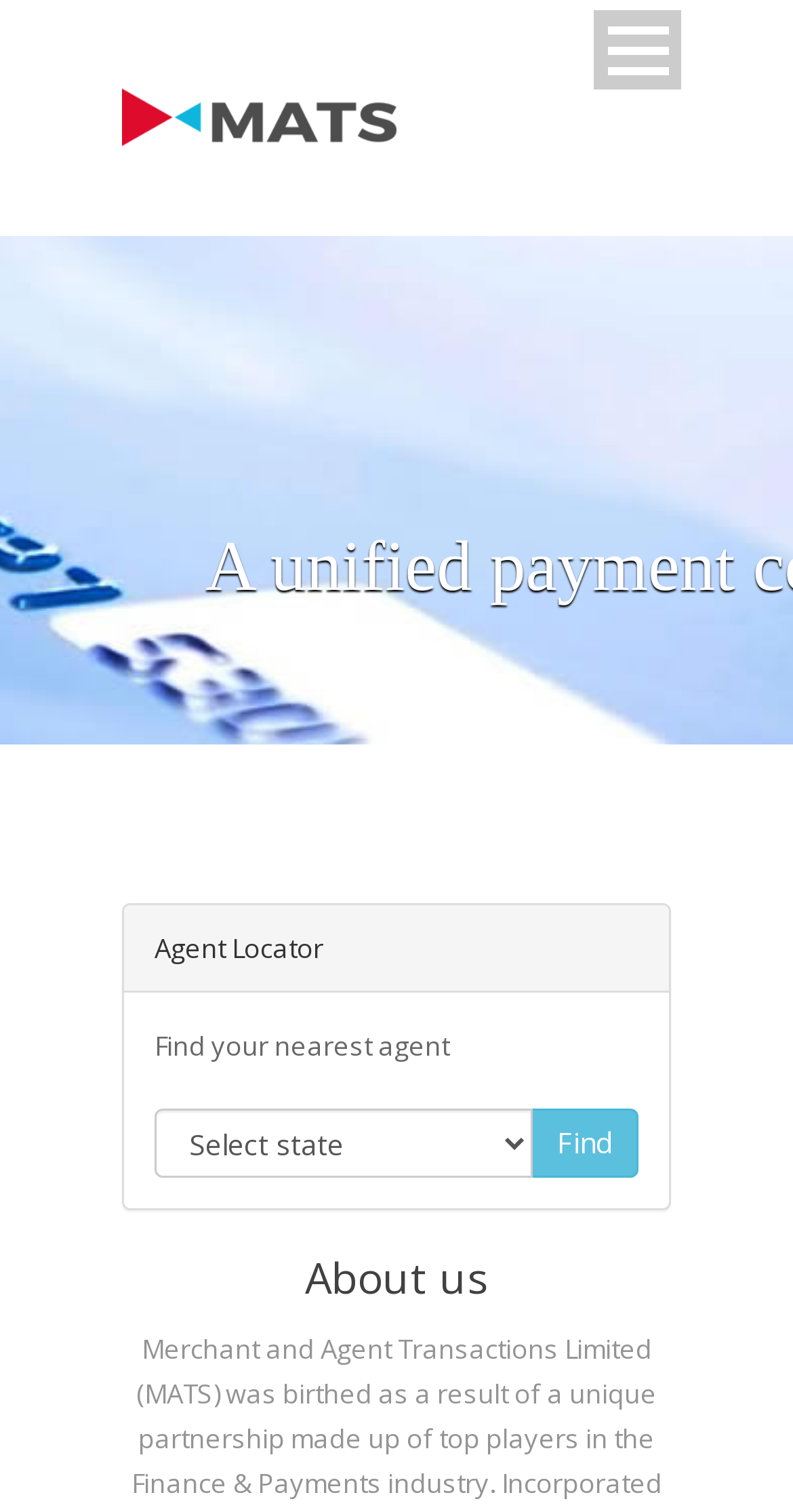For the element described, predict the bounding box coordinates as (top-left x, top-left y, bottom-right x, bottom-right y). All values should be between 0 and 1. Element description: Find

[0.669, 0.733, 0.805, 0.779]